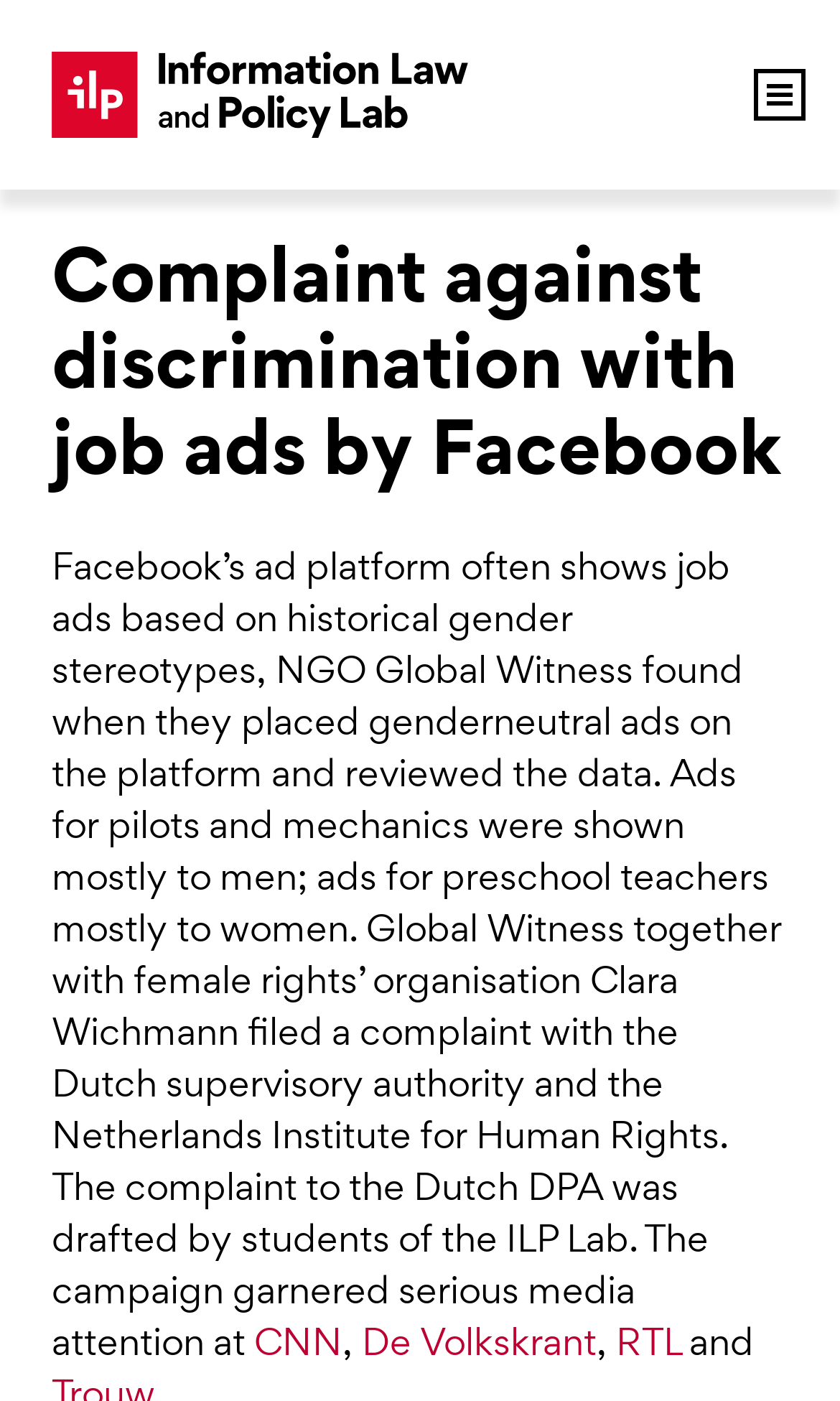Locate the bounding box coordinates of the clickable part needed for the task: "Read the CNN article".

[0.303, 0.949, 0.408, 0.974]